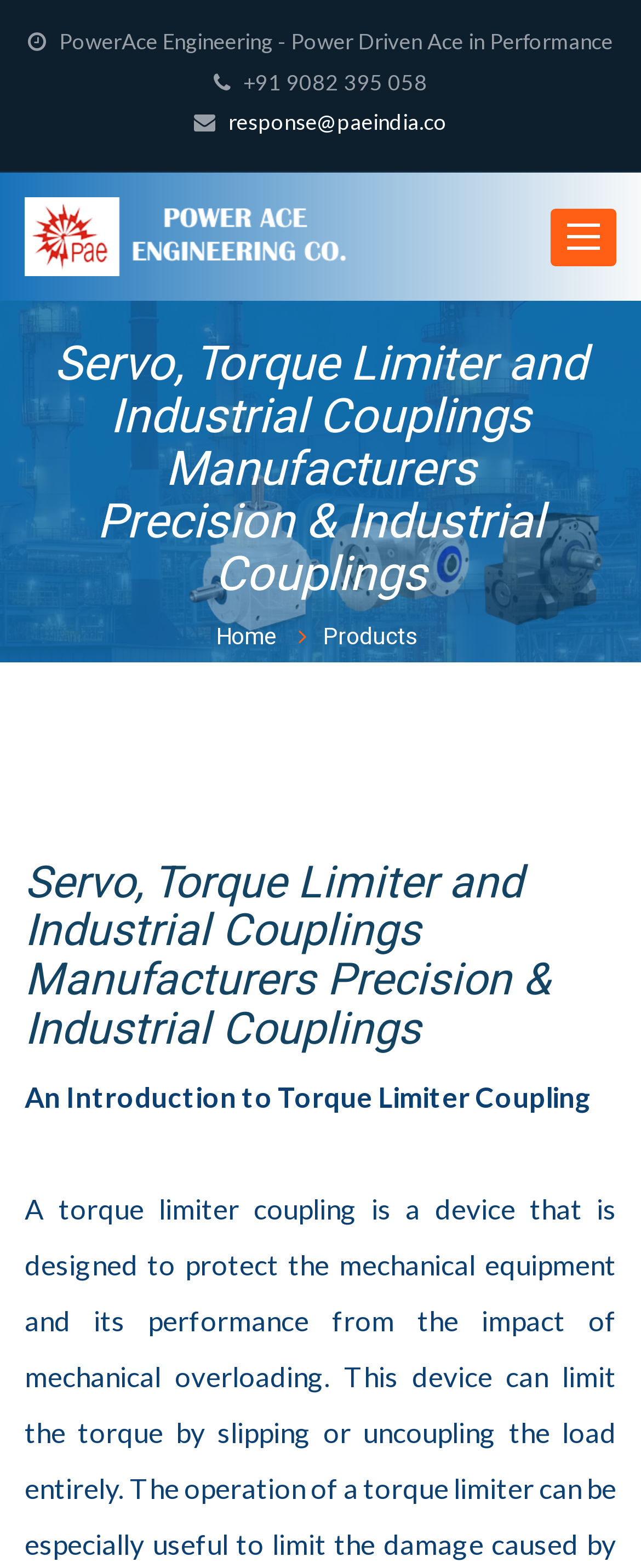Provide an in-depth caption for the contents of the webpage.

The webpage is about PowerAce Engineering, a company that manufactures servo, torque limiter, and industrial couplings. At the top of the page, there is a heading that reads "PowerAce Engineering - Power Driven Ace in Performance". Below this heading, there is a contact information section that includes a phone number "+91 9082 395 058" and an email address "response@paeindia.co". 

To the right of the contact information, there is a navigation toggle button labeled "Toggle navigation". On the left side of the page, there is a menu with a link to the homepage labeled "Home" and a static text "Products". 

Below the menu, there is a large heading that spans the entire width of the page, which reads "Servo, Torque Limiter and Industrial Couplings Manufacturers Precision & Industrial Couplings". This heading is repeated again further down the page, but with a smaller font size. 

Under the second instance of the heading, there is a paragraph of text that starts with "An Introduction to Torque Limiter Coupling", which suggests that the page may provide information about the company's products and their applications.